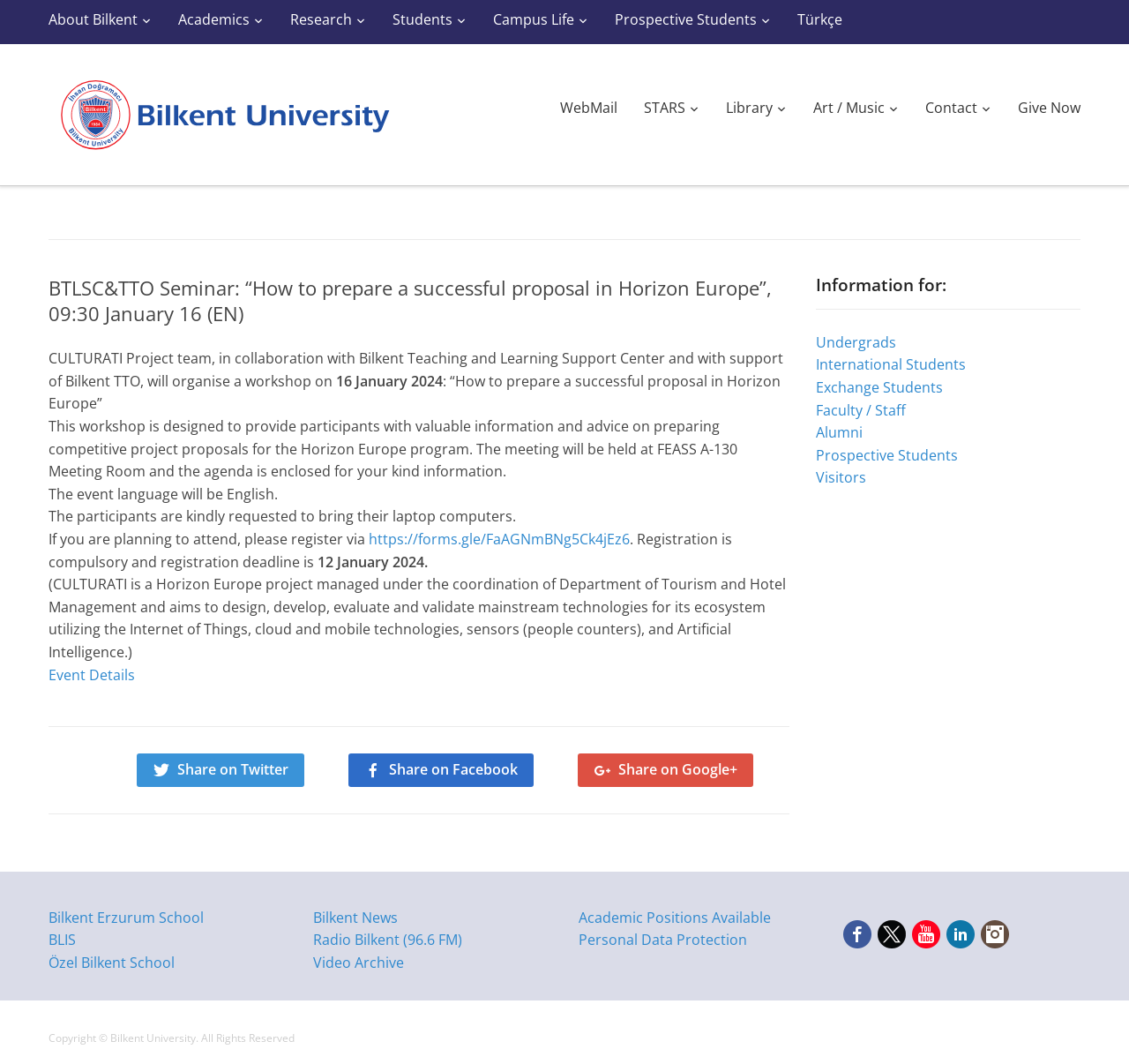Offer an extensive depiction of the webpage and its key elements.

The webpage is about a seminar organized by Bilkent University, specifically the BTLSC&TTO Seminar, titled "How to prepare a successful proposal in Horizon Europe". The seminar is scheduled to take place on January 16, 2024, at 09:30.

At the top of the page, there is a navigation menu with links to various sections of the university's website, including "About Bilkent", "Academics", "Research", "Students", "Campus Life", "Prospective Students", and "Türkçe". Below this menu, there is a logo of Bilkent University, accompanied by a link to the university's main page.

The main content of the page is divided into two sections. The left section contains information about the seminar, including a brief description, date, and time. The description mentions that the seminar is designed to provide participants with valuable information and advice on preparing competitive project proposals for the Horizon Europe program. The event language will be English, and participants are requested to bring their laptop computers. There is also a registration link provided, with a deadline of January 12, 2024.

The right section of the page contains links to various resources and information for different groups, including undergrads, international students, exchange students, faculty/staff, alumni, prospective students, and visitors.

At the bottom of the page, there are additional links to other Bilkent University resources, such as Bilkent Erzurum School, BLIS, Özel Bilkent School, Bilkent News, Radio Bilkent, Video Archive, Academic Positions Available, and Personal Data Protection. There is also a copyright notice at the very bottom of the page.